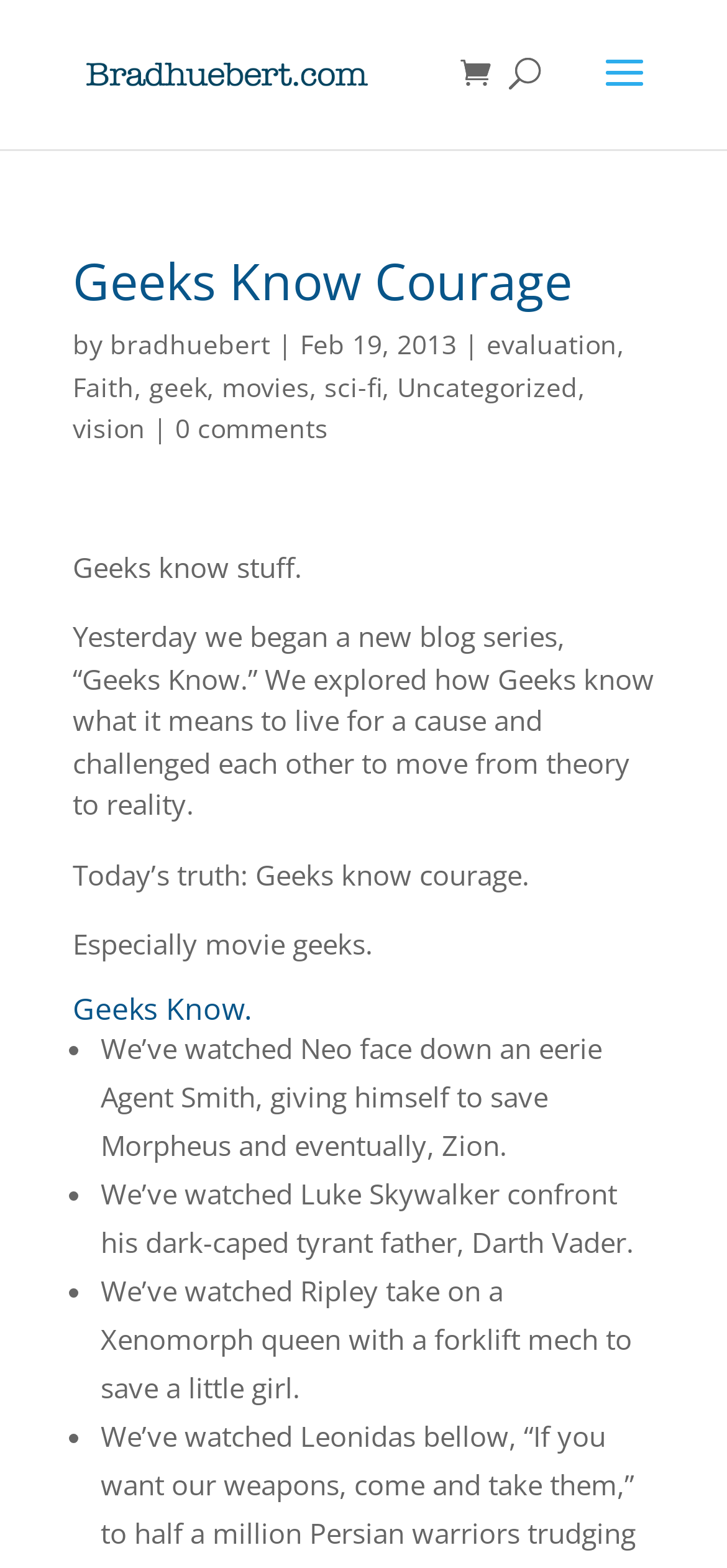Use a single word or phrase to answer the question: 
How many categories are listed?

6